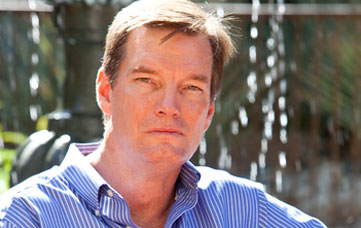Answer the question below using just one word or a short phrase: 
What is the title of John W. Quinn's memoir?

Someone Like Me – An Unlikely Story of Challenge and Triumph Over Cerebral Palsy